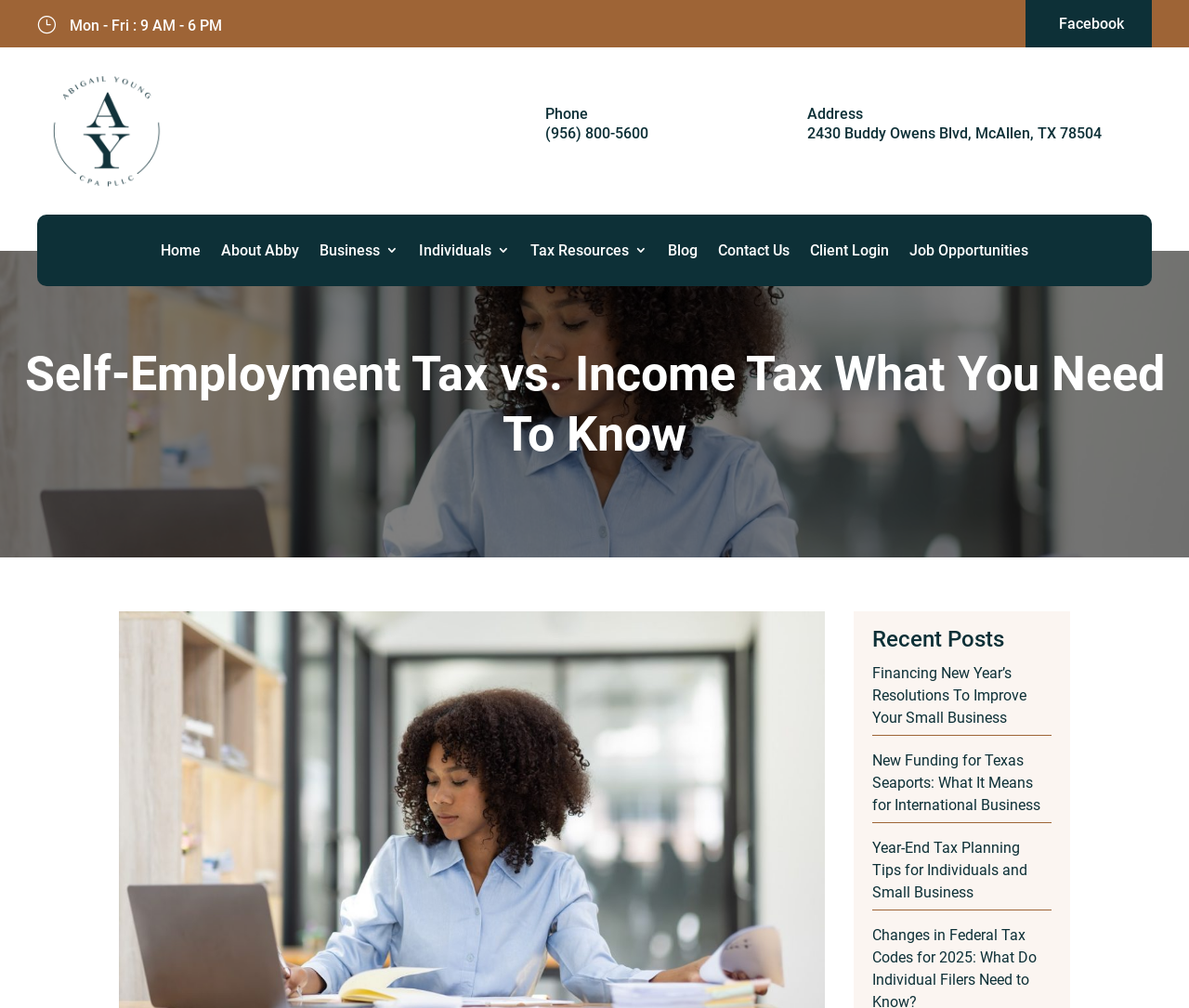Please identify the bounding box coordinates for the region that you need to click to follow this instruction: "Click Facebook".

[0.891, 0.015, 0.945, 0.032]